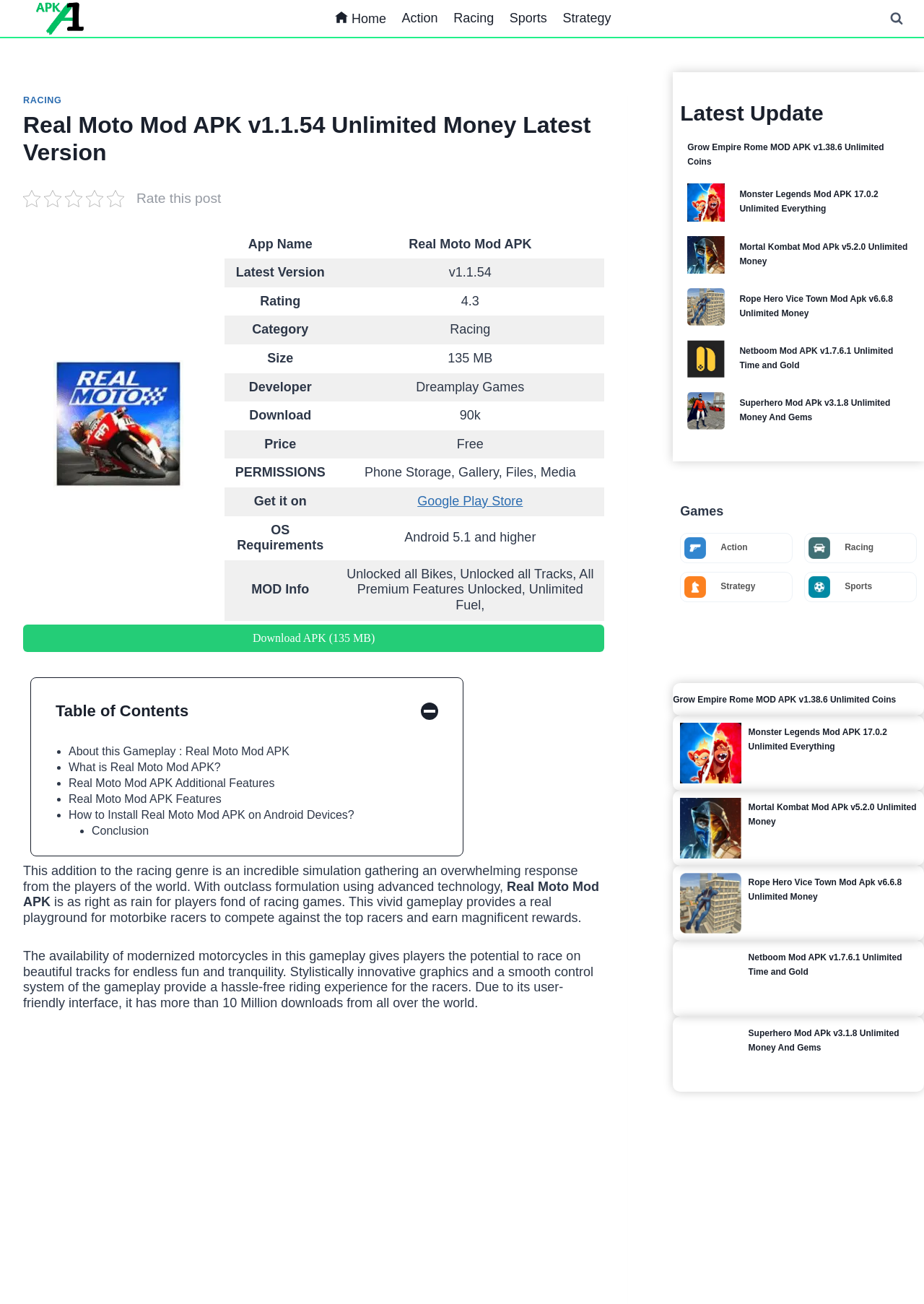Respond with a single word or phrase to the following question:
What is the rating of Real Moto Mod APK?

4.3